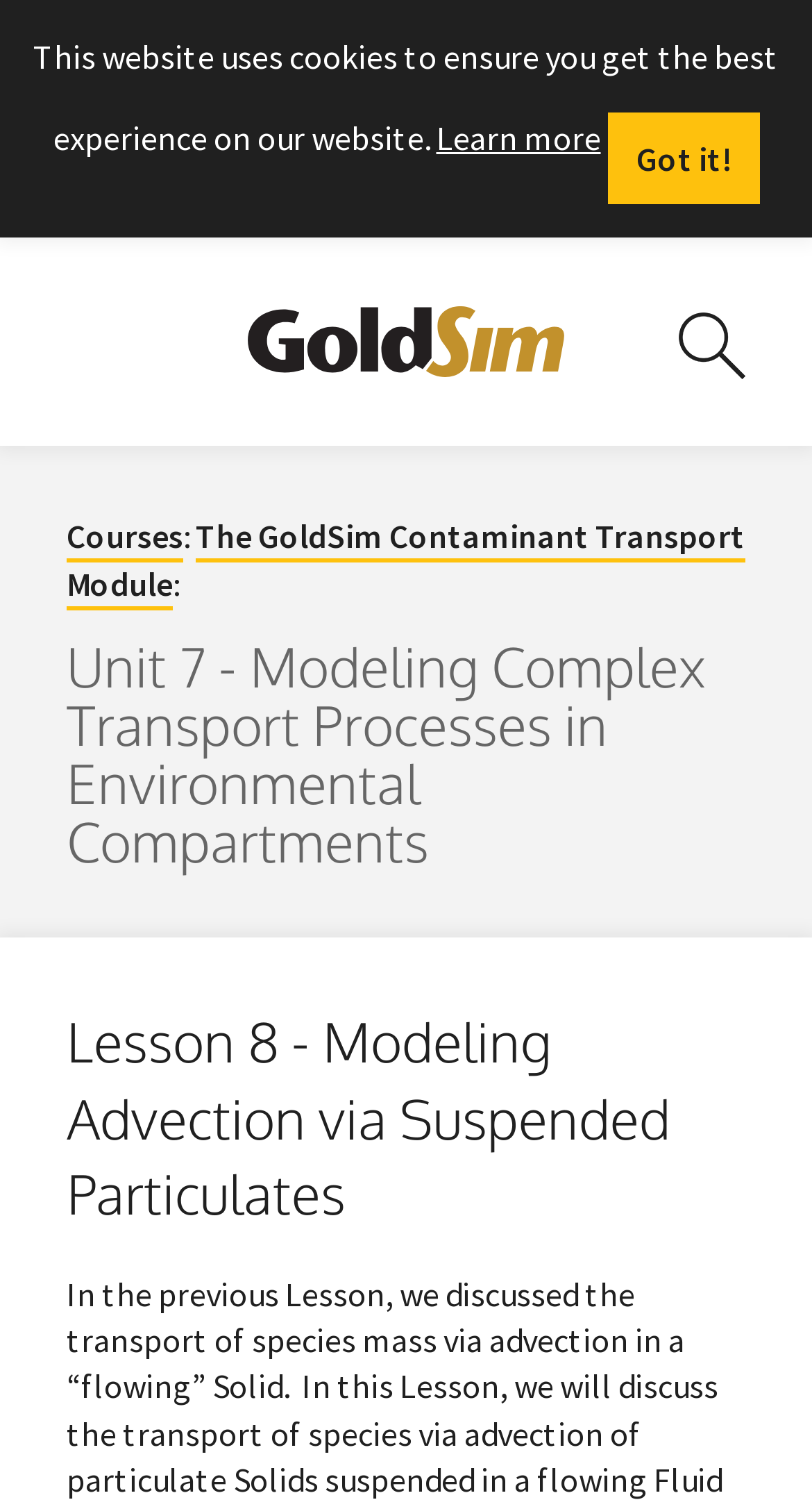Please answer the following question using a single word or phrase: 
What is the name of the company associated with the logo?

GoldSim Technology Group